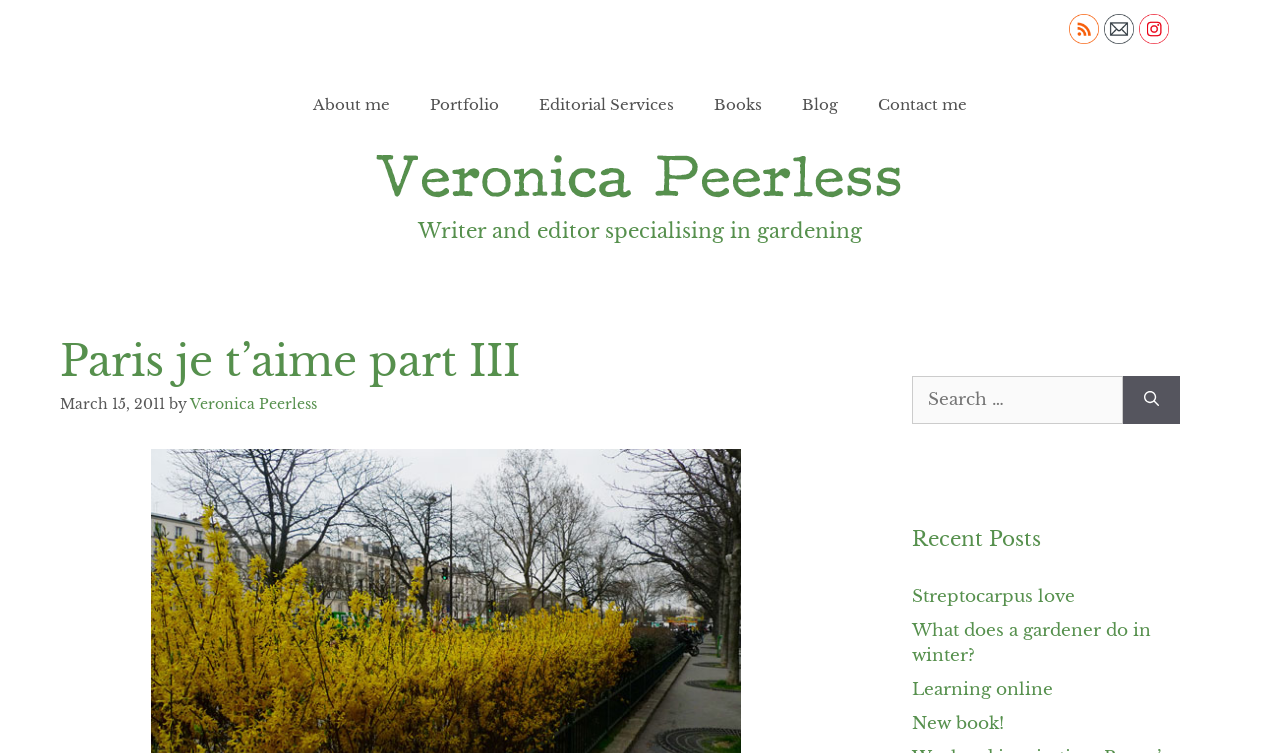Find the bounding box coordinates of the clickable area required to complete the following action: "Click on the link to learn more about Maxocum".

None